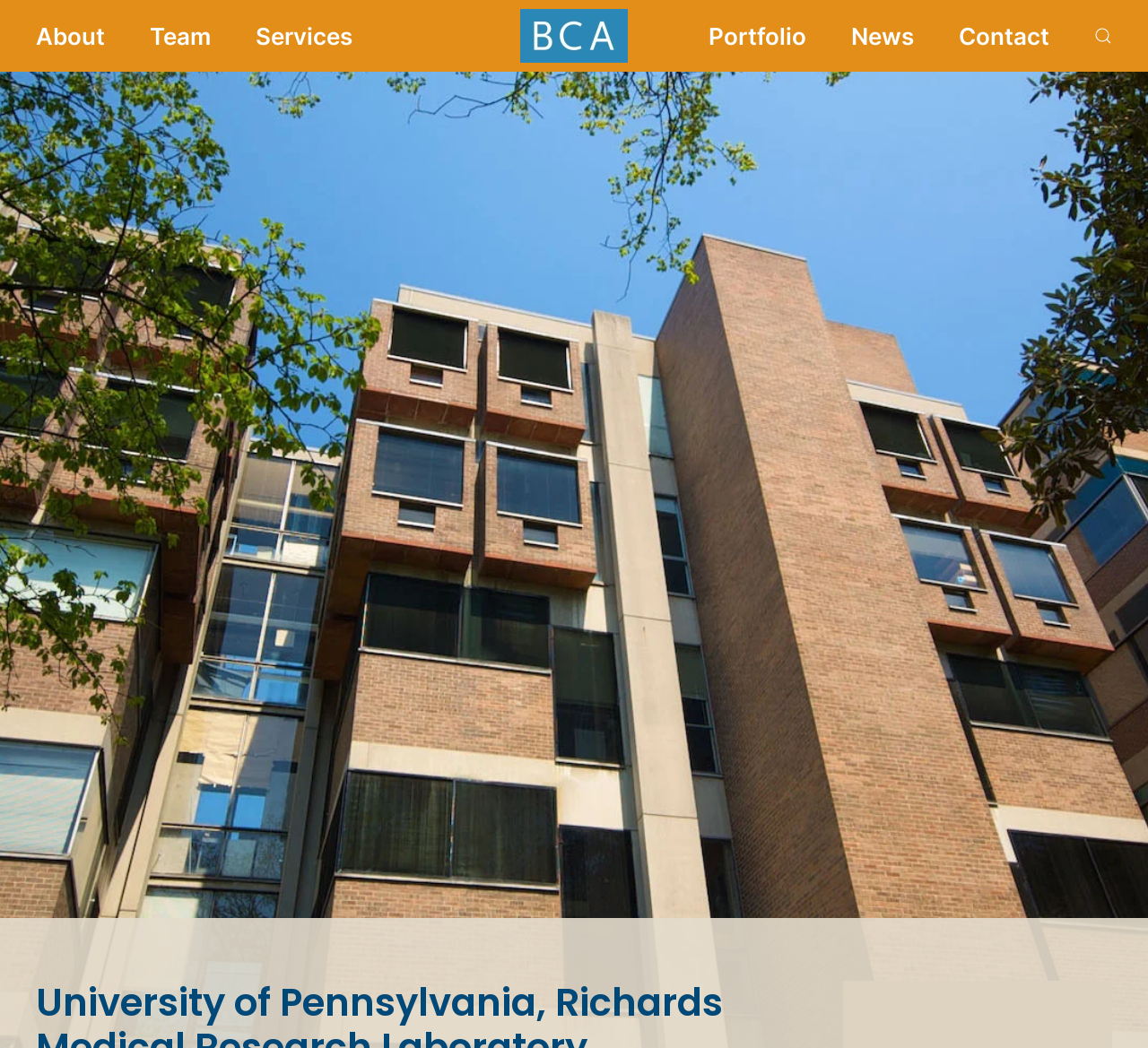Determine the coordinates of the bounding box for the clickable area needed to execute this instruction: "go to about page".

[0.031, 0.0, 0.091, 0.068]